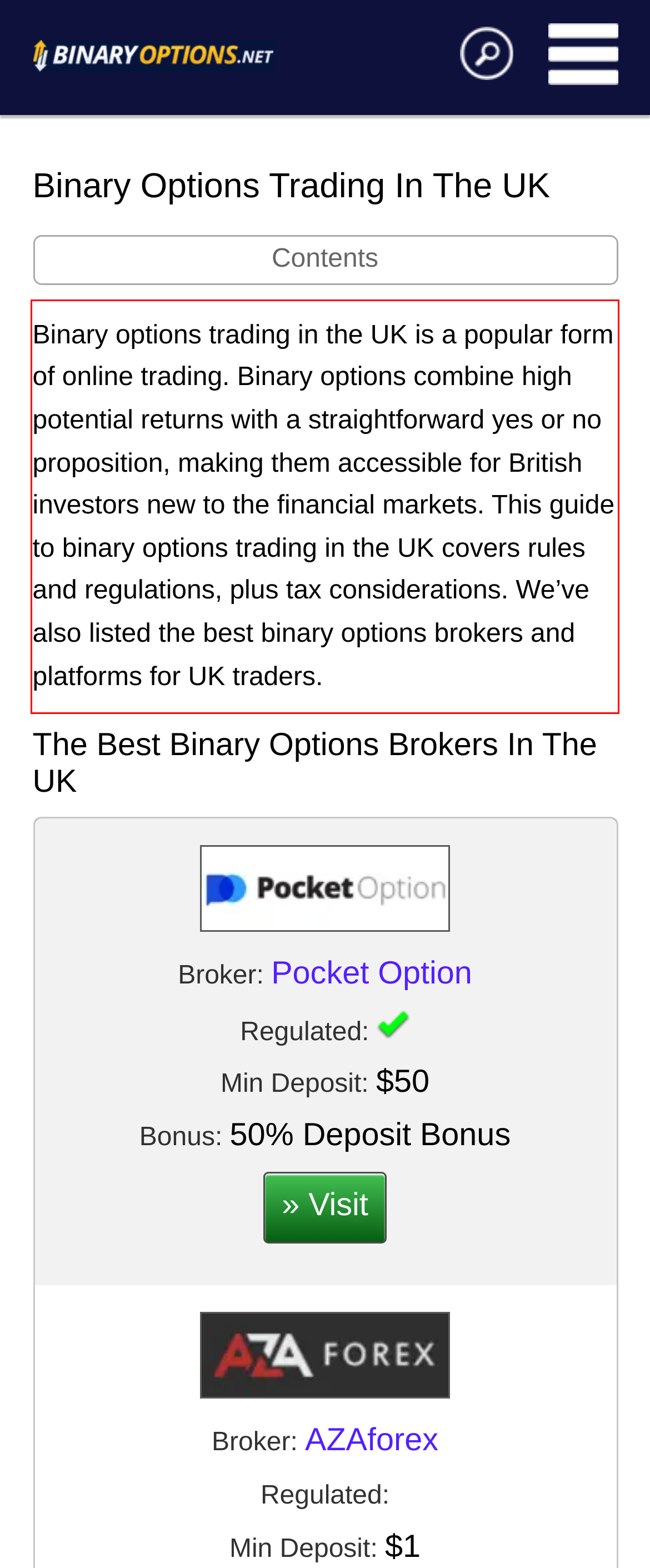Inspect the webpage screenshot that has a red bounding box and use OCR technology to read and display the text inside the red bounding box.

Binary options trading in the UK is a popular form of online trading. Binary options combine high potential returns with a straightforward yes or no proposition, making them accessible for British investors new to the financial markets. This guide to binary options trading in the UK covers rules and regulations, plus tax considerations. We’ve also listed the best binary options brokers and platforms for UK traders.